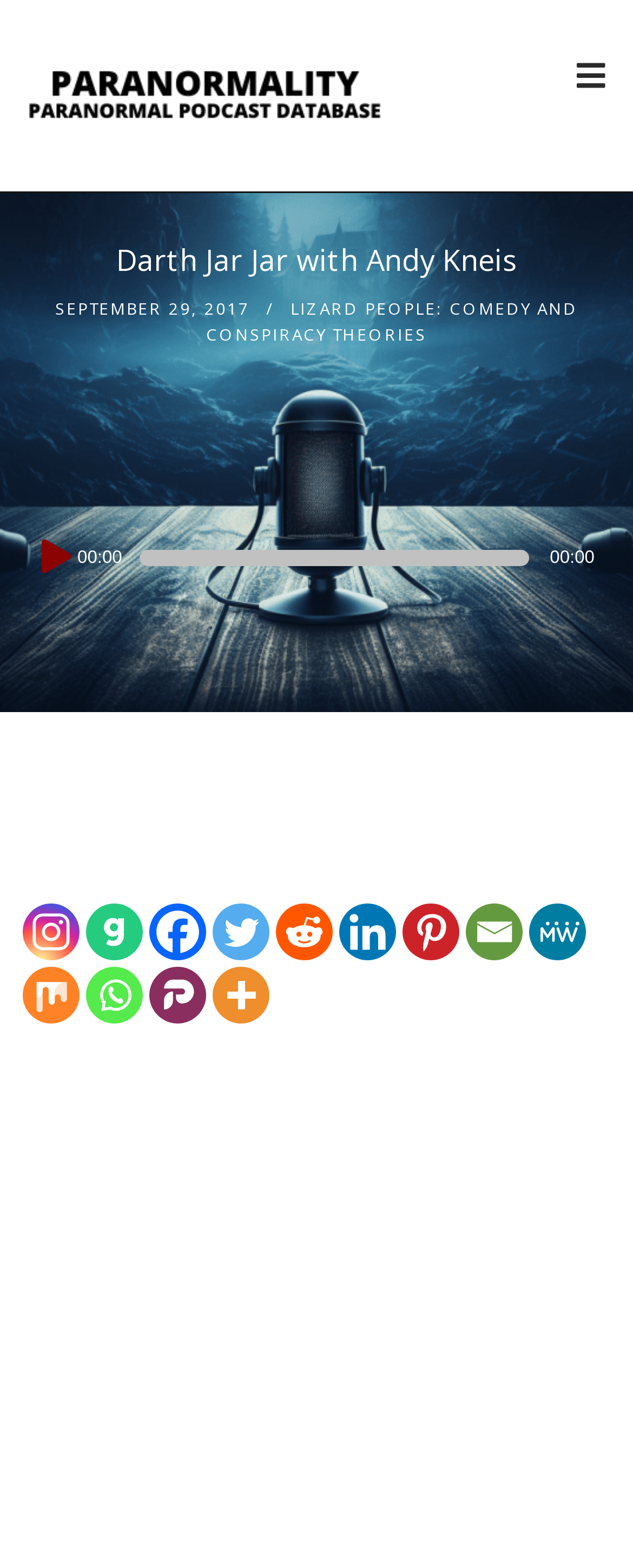Kindly respond to the following question with a single word or a brief phrase: 
How many social media links are available?

13